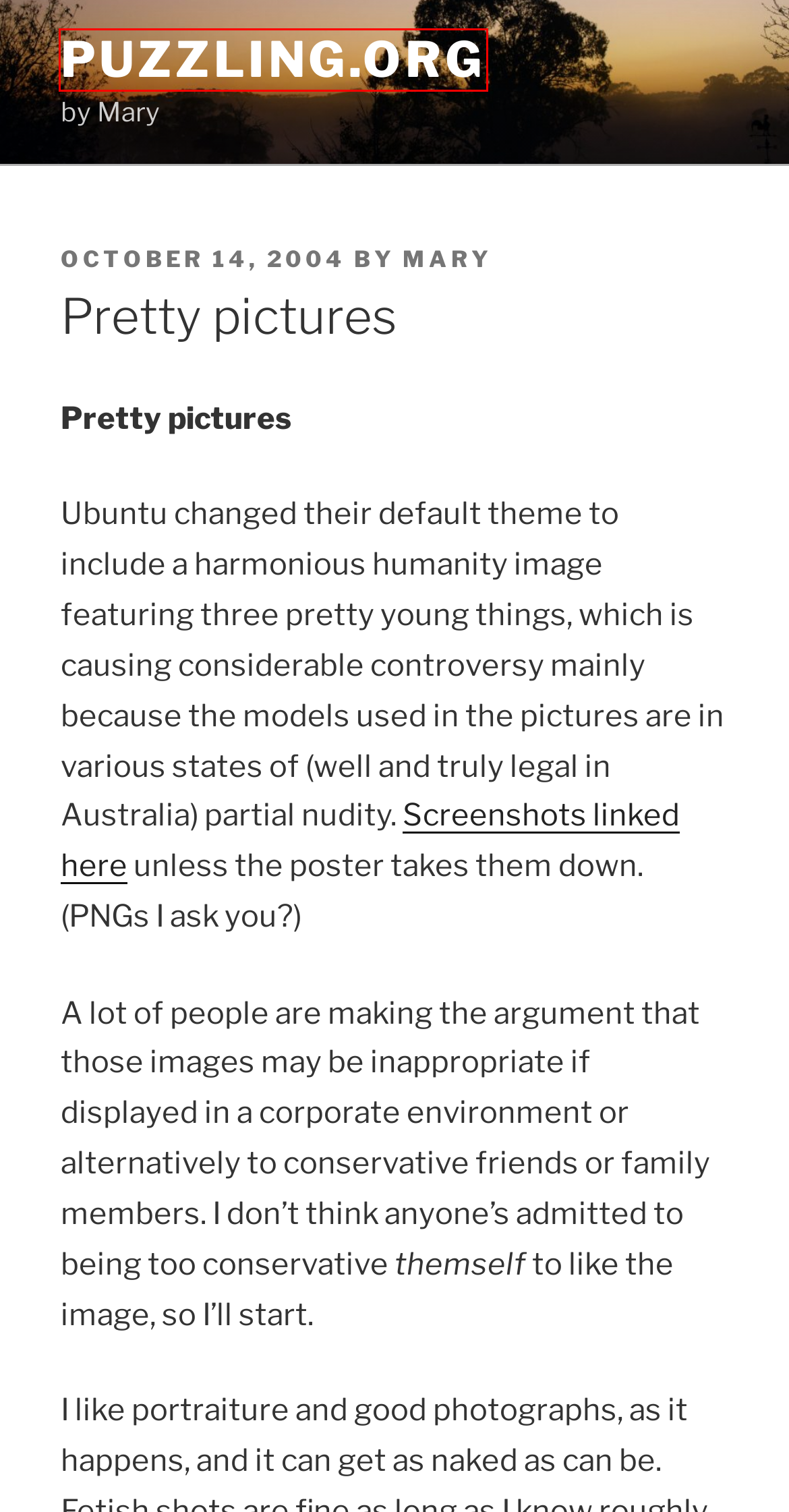Review the webpage screenshot provided, noting the red bounding box around a UI element. Choose the description that best matches the new webpage after clicking the element within the bounding box. The following are the options:
A. Selected writing – Mary Gardiner
B. Nifty; Job – puzzling.org
C. About – puzzling.org
D. Blog Tool, Publishing Platform, and CMS – WordPress.org
E. 2022 in threes – puzzling.org
F. Technology – Mary Gardiner
G. Default Theme
H. puzzling.org – by Mary

H